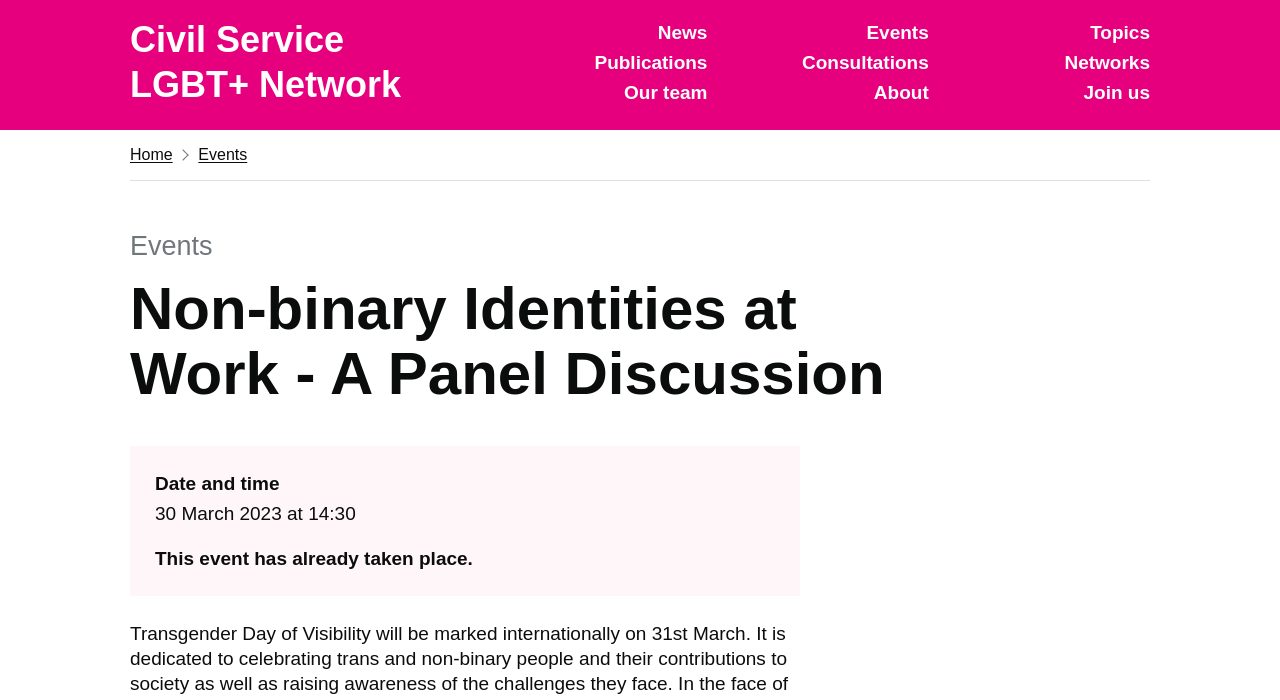What is the name of the network?
Based on the image, respond with a single word or phrase.

Civil Service LGBT+ Network